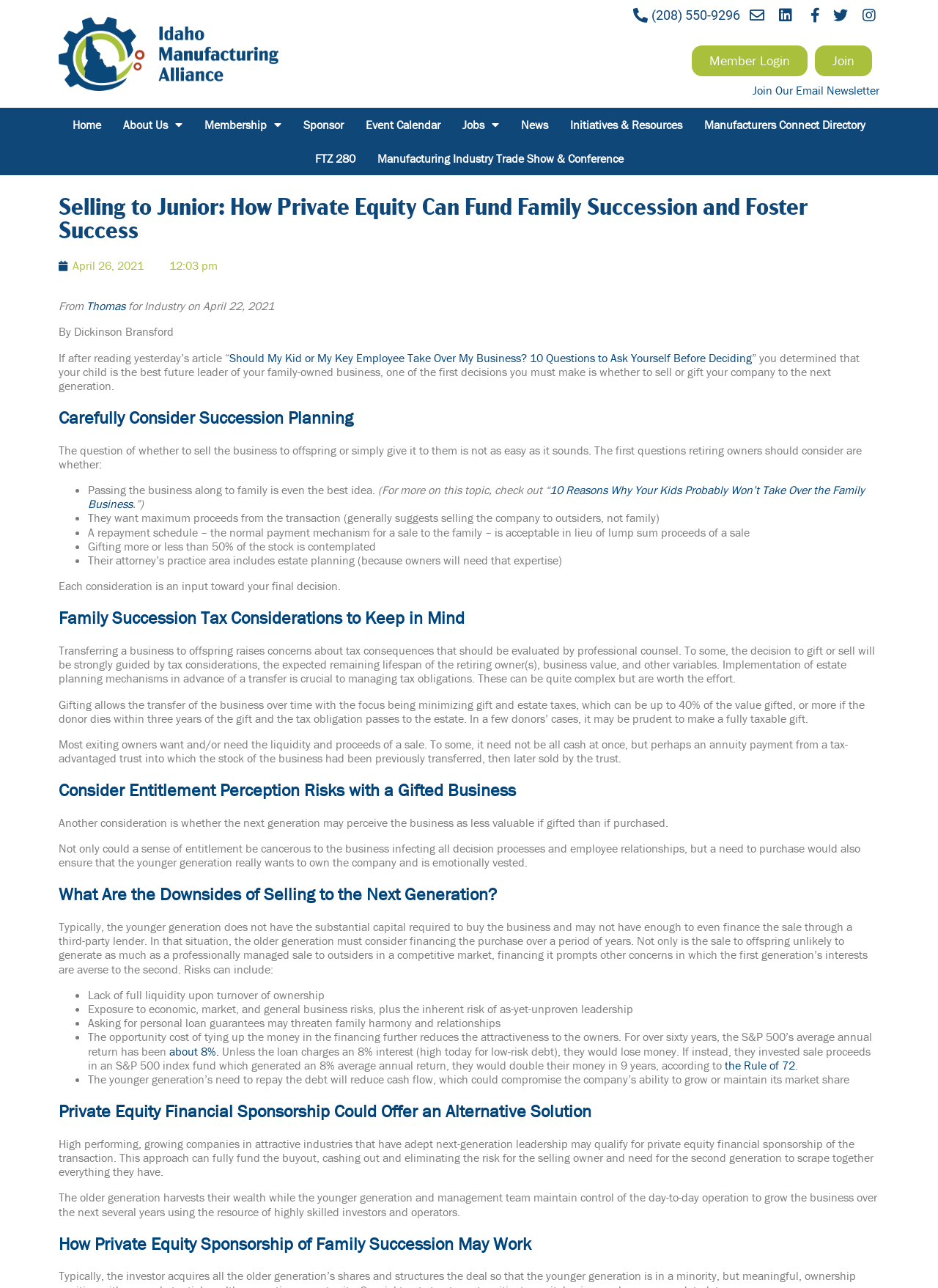What is the potential risk of selling a business to the next generation? From the image, respond with a single word or brief phrase.

Lack of full liquidity